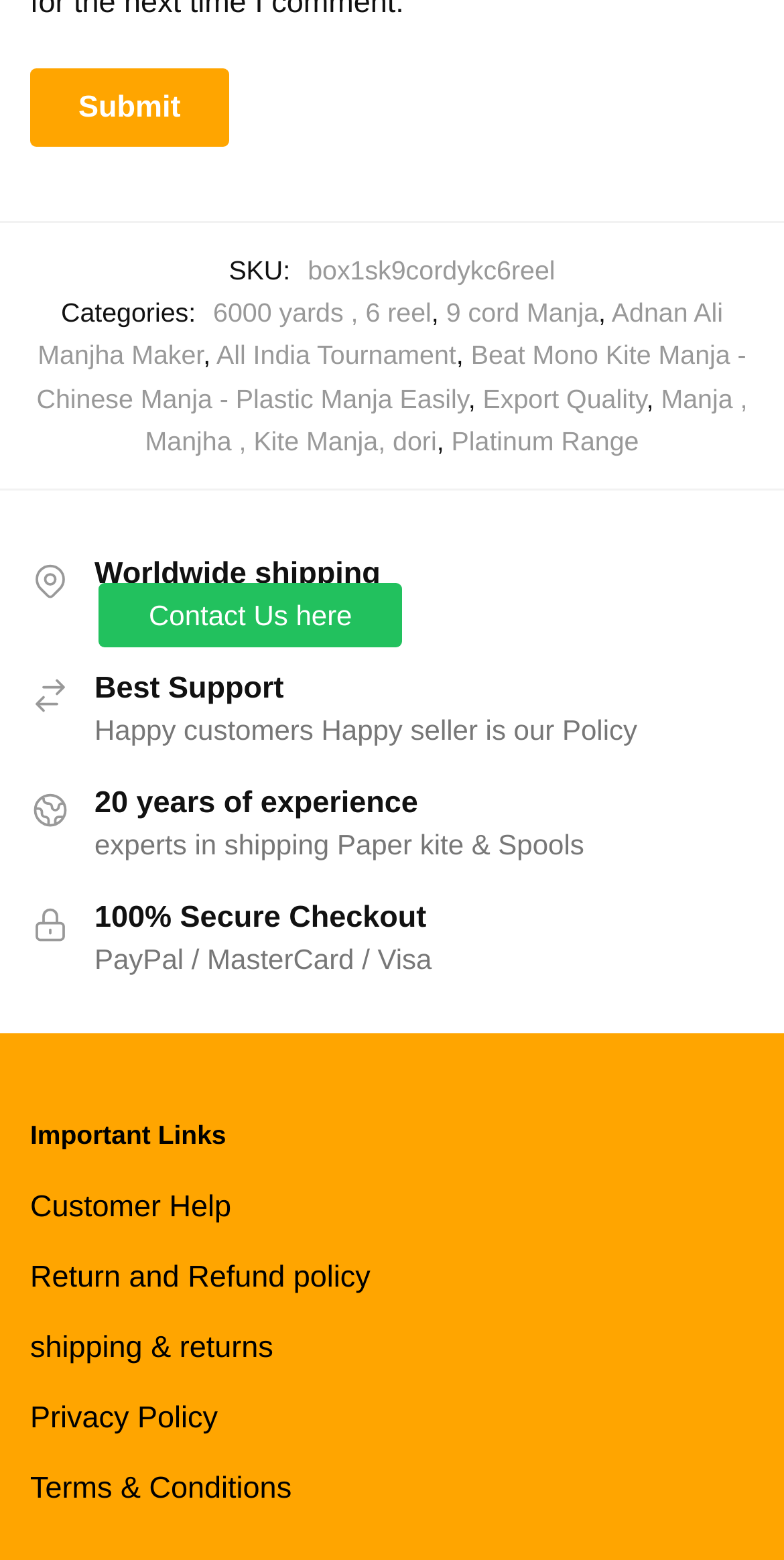Please find the bounding box coordinates of the element that you should click to achieve the following instruction: "View 'Return and Refund policy'". The coordinates should be presented as four float numbers between 0 and 1: [left, top, right, bottom].

[0.038, 0.806, 0.473, 0.835]